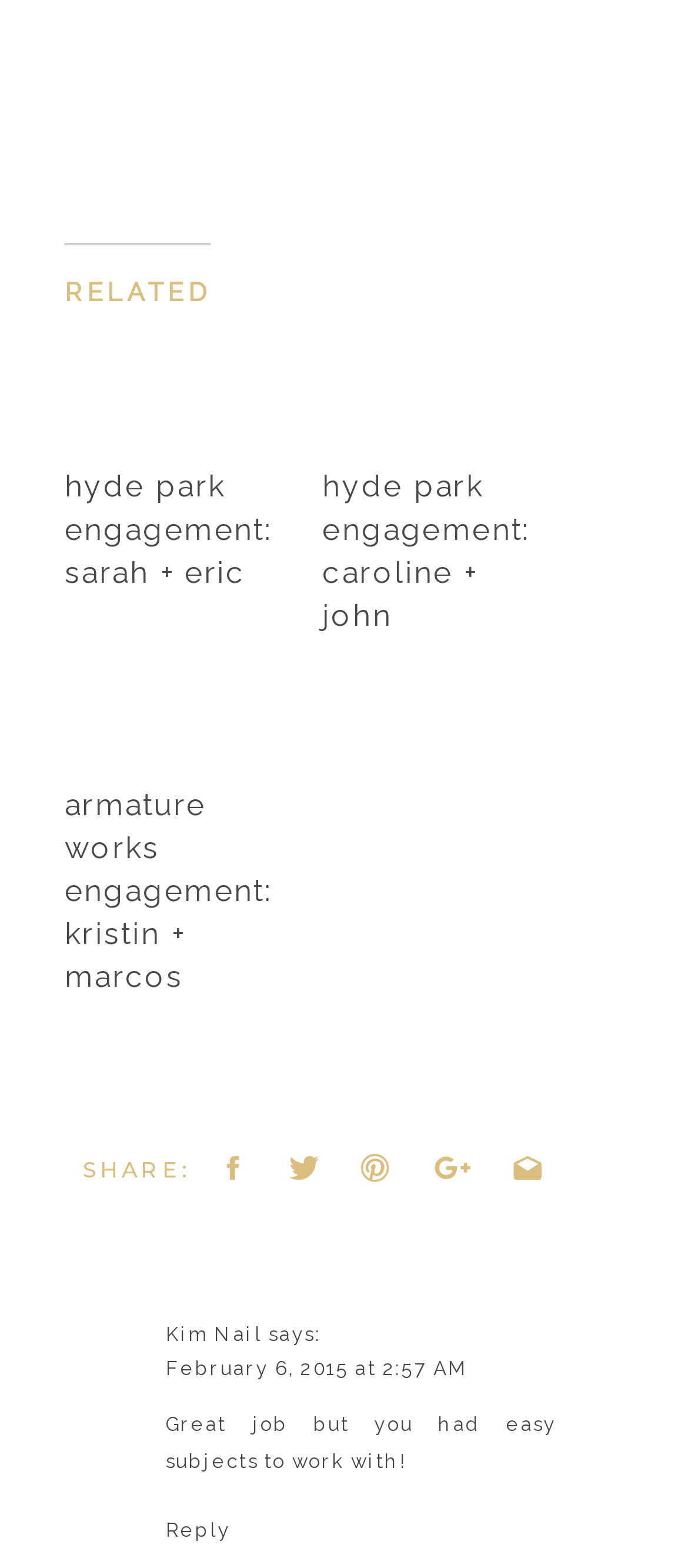Determine the coordinates of the bounding box that should be clicked to complete the instruction: "view armature works engagement: kristin + marcos". The coordinates should be represented by four float numbers between 0 and 1: [left, top, right, bottom].

[0.094, 0.421, 0.406, 0.5]